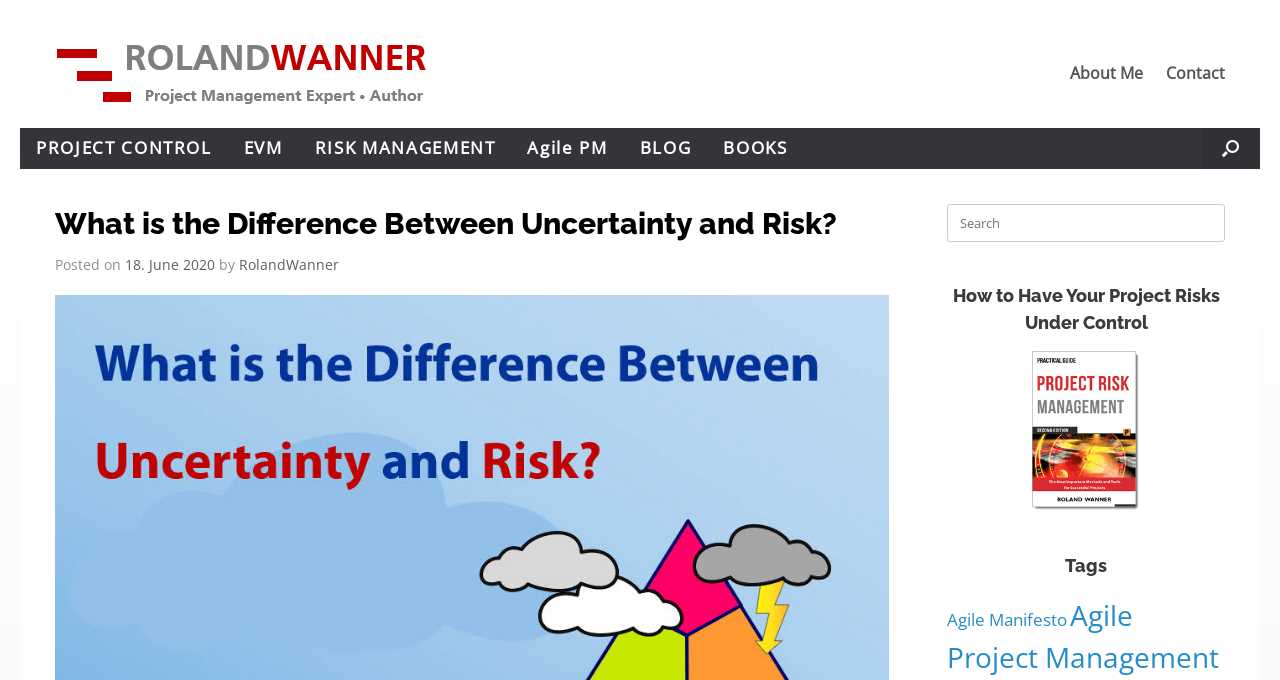Locate the bounding box coordinates of the clickable region necessary to complete the following instruction: "Open the 'RISK MANAGEMENT' page". Provide the coordinates in the format of four float numbers between 0 and 1, i.e., [left, top, right, bottom].

[0.233, 0.188, 0.4, 0.248]